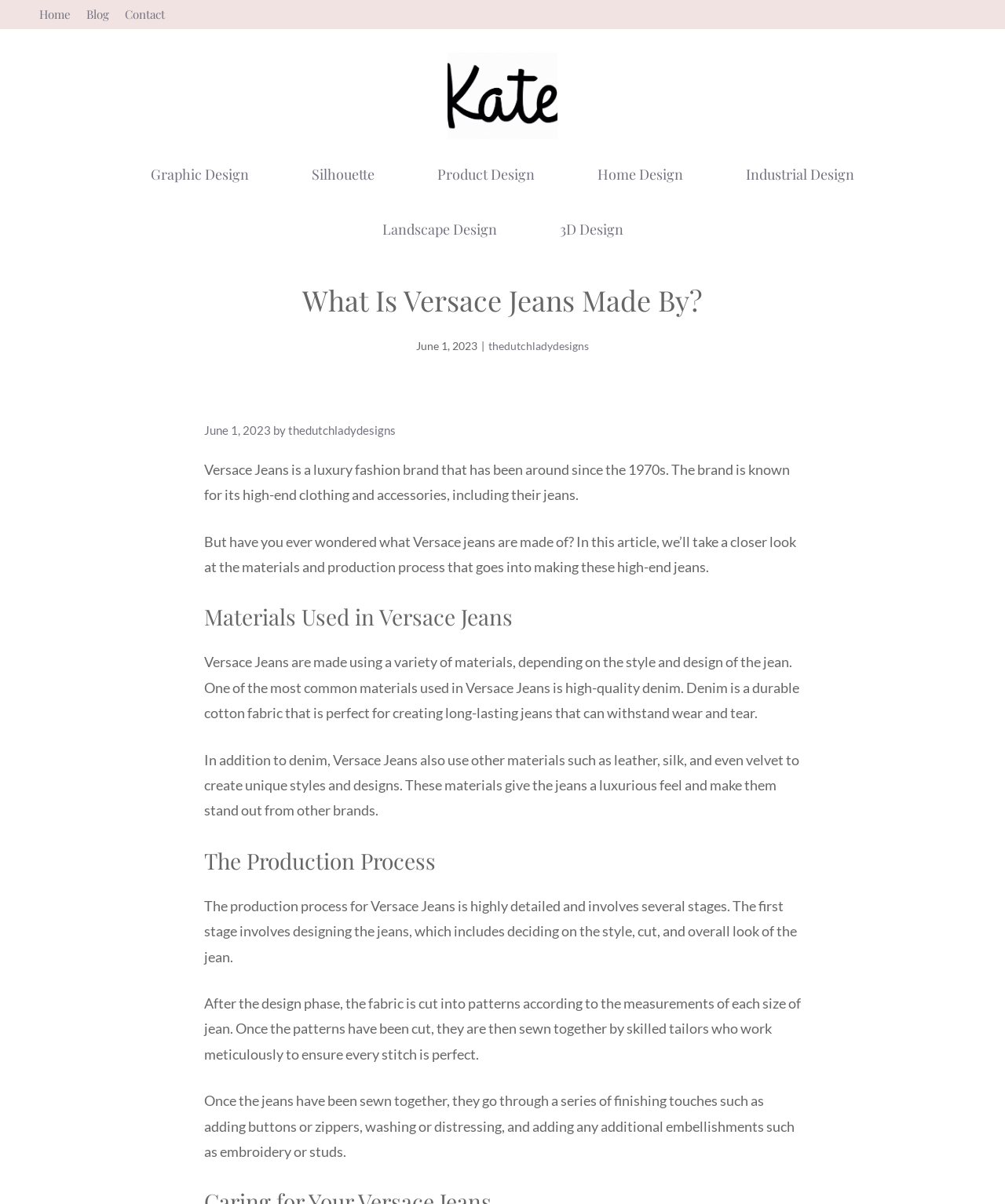Determine the bounding box coordinates of the region I should click to achieve the following instruction: "Click on the 'Home' link". Ensure the bounding box coordinates are four float numbers between 0 and 1, i.e., [left, top, right, bottom].

[0.039, 0.005, 0.07, 0.018]